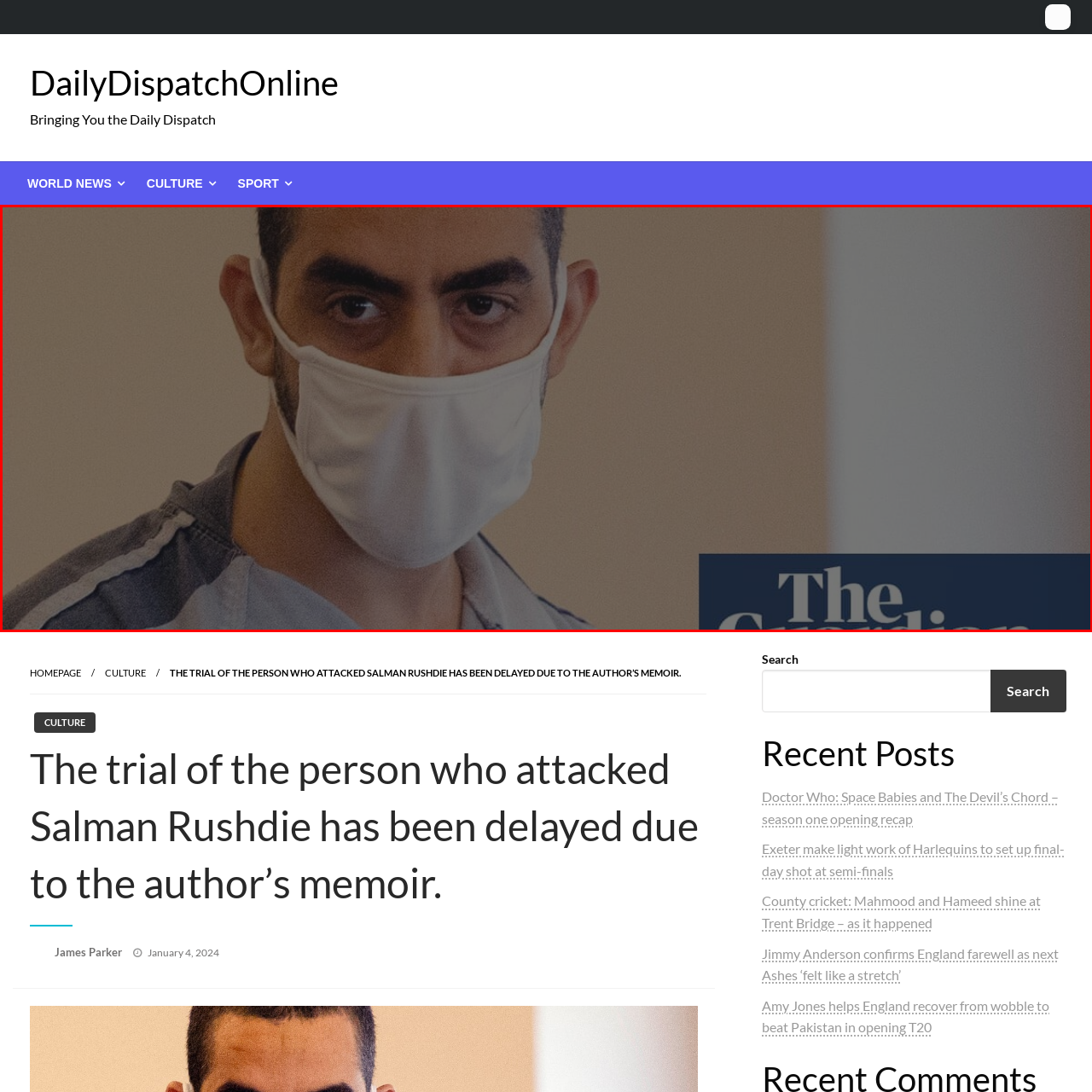What is the context of the news report?
Review the image inside the red bounding box and give a detailed answer.

The context of the news report is related to the delay in the trial of the individual who attacked the author Salman Rushdie, which is mentioned in the caption as being due to the author's memoir. This suggests that the news report is discussing ongoing legal proceedings and issues surrounding high-profile cases.